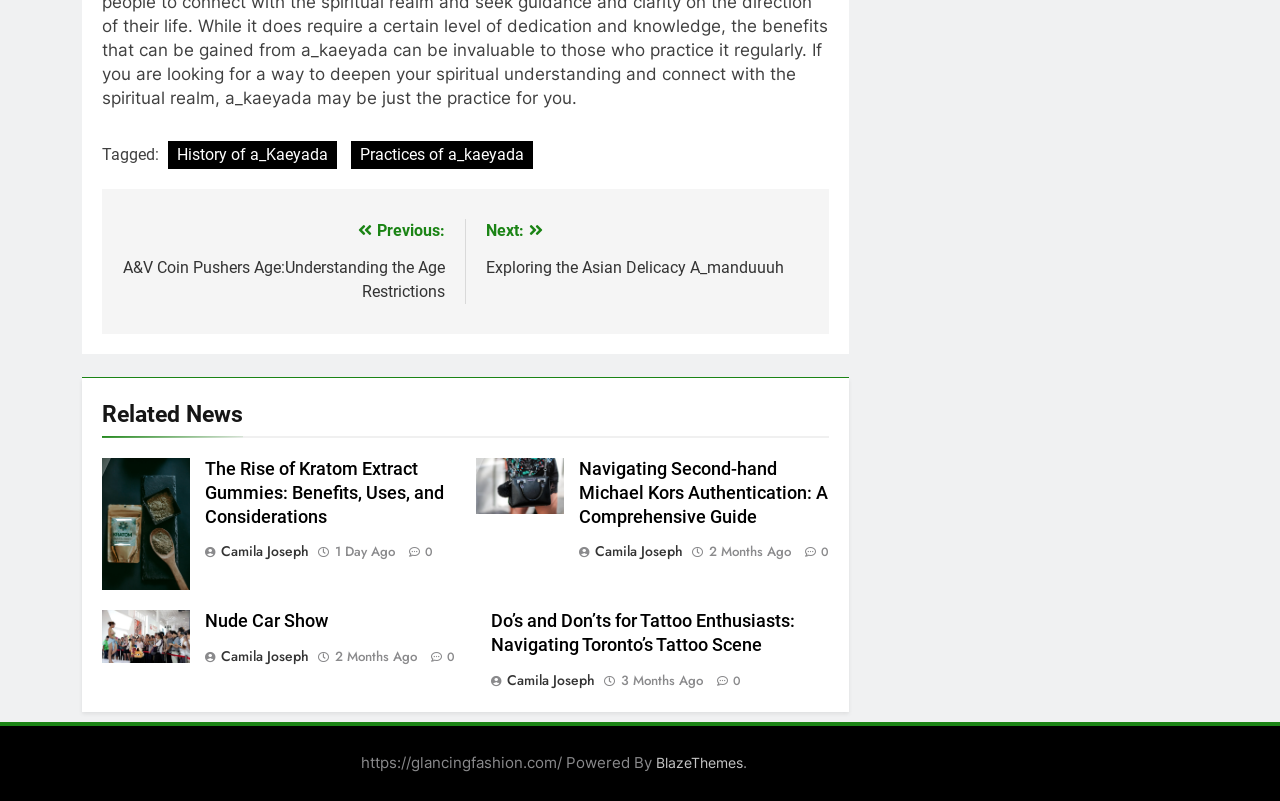Determine the bounding box coordinates for the HTML element described here: "0".

[0.552, 0.837, 0.579, 0.86]